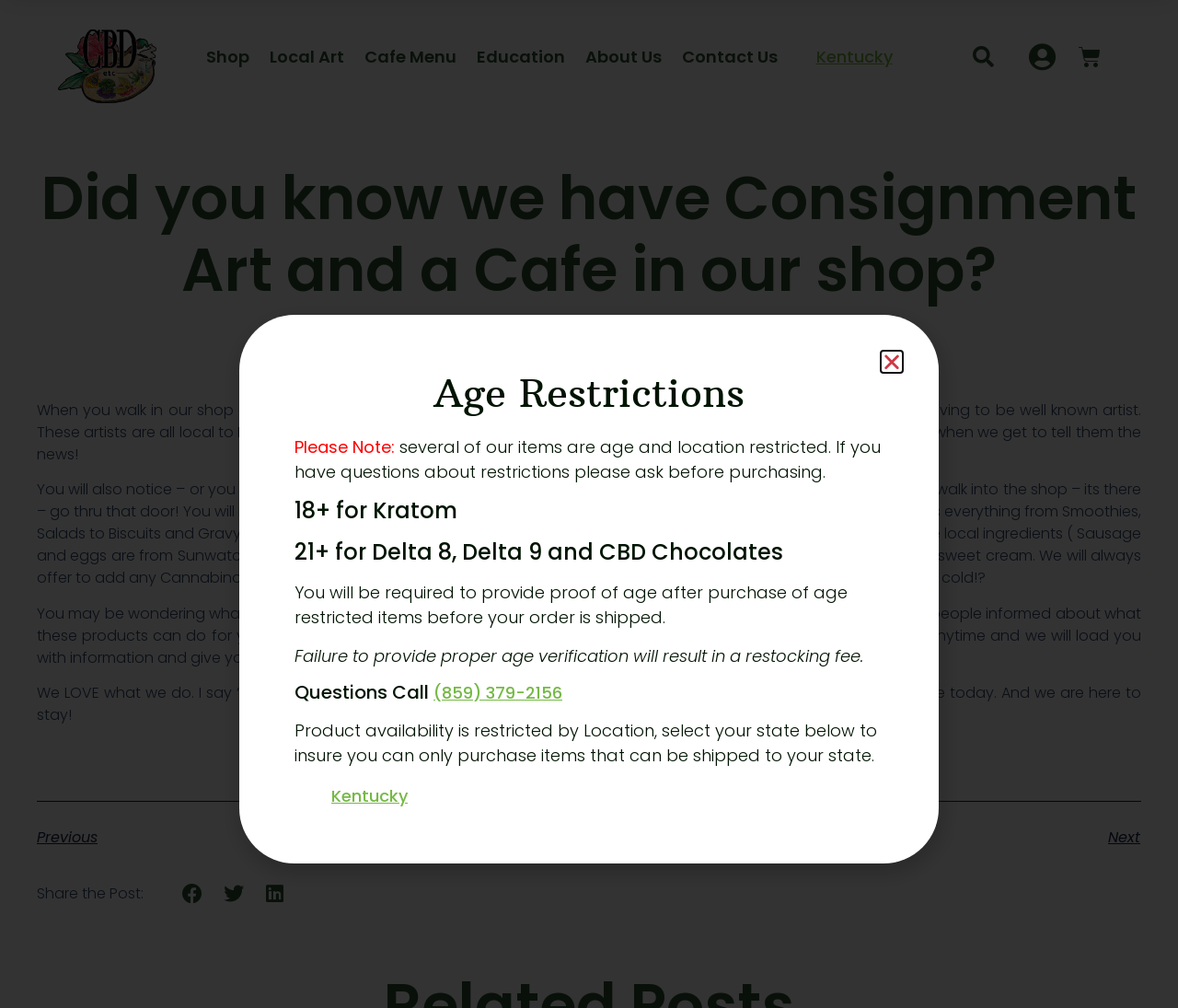Answer the question with a brief word or phrase:
How can customers contact the shop with questions?

Call (859) 379-2156